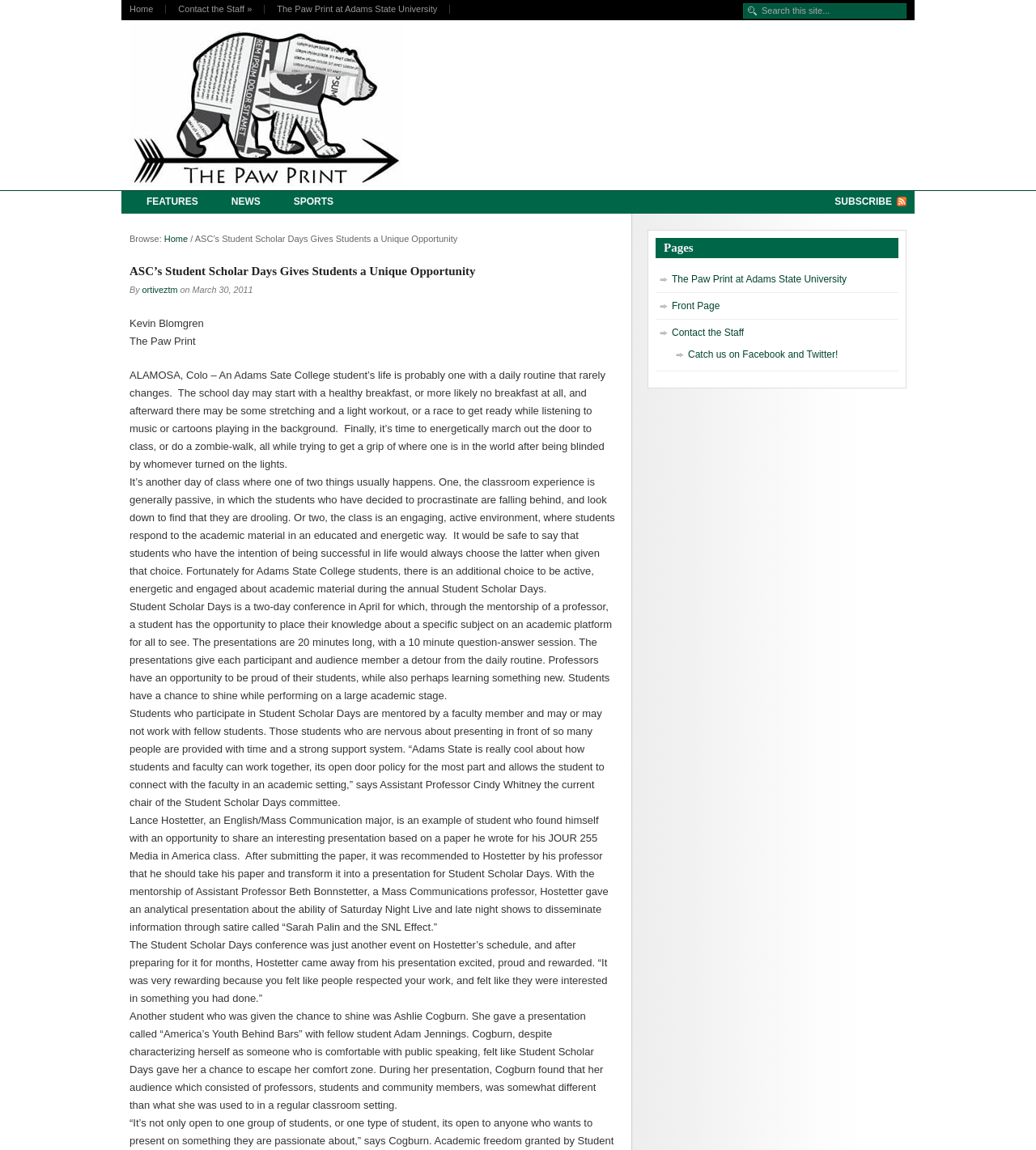Determine the bounding box coordinates of the target area to click to execute the following instruction: "Check the 'Pages' section."

[0.633, 0.207, 0.867, 0.224]